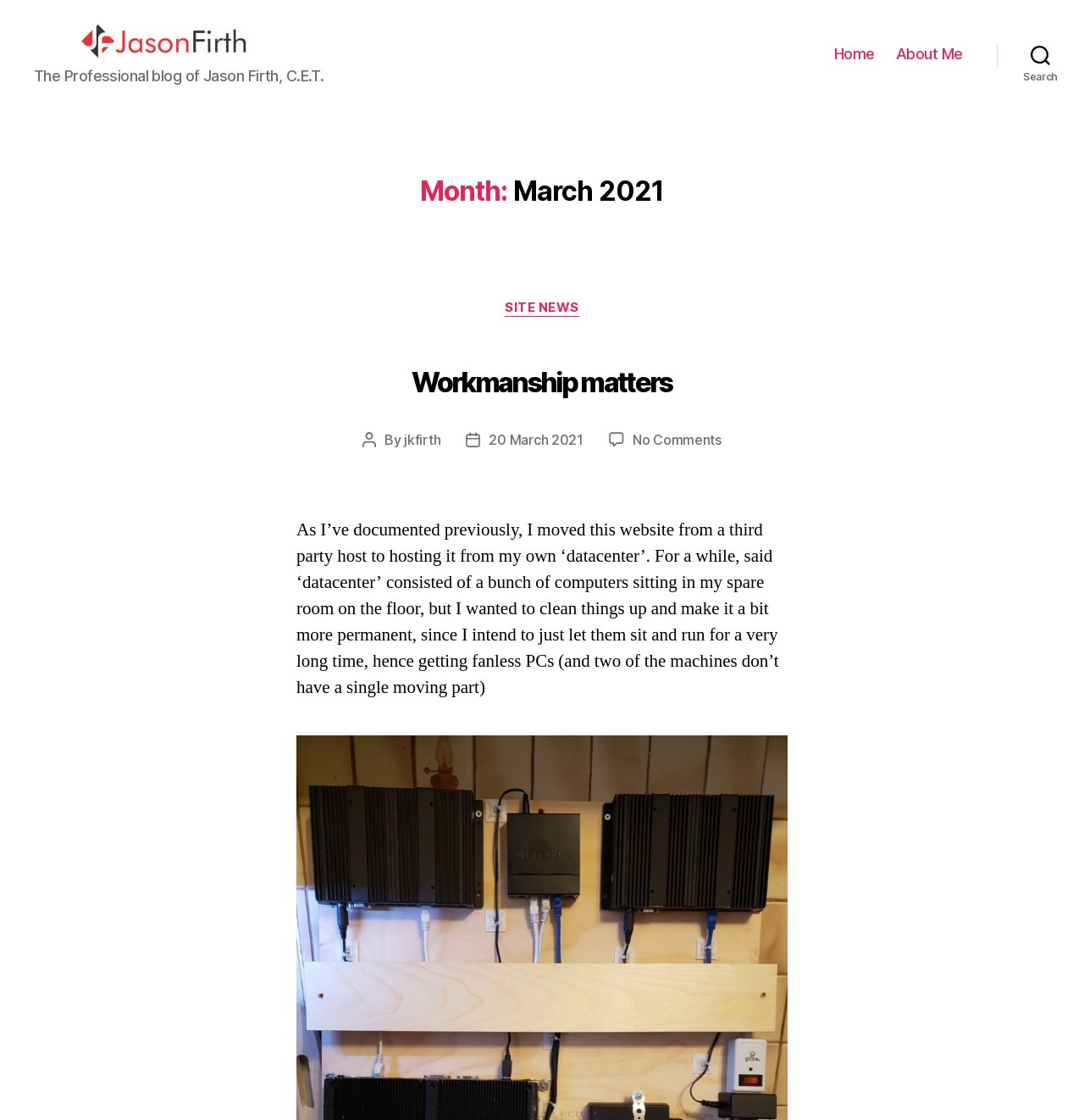Extract the primary header of the webpage and generate its text.

Month: March 2021